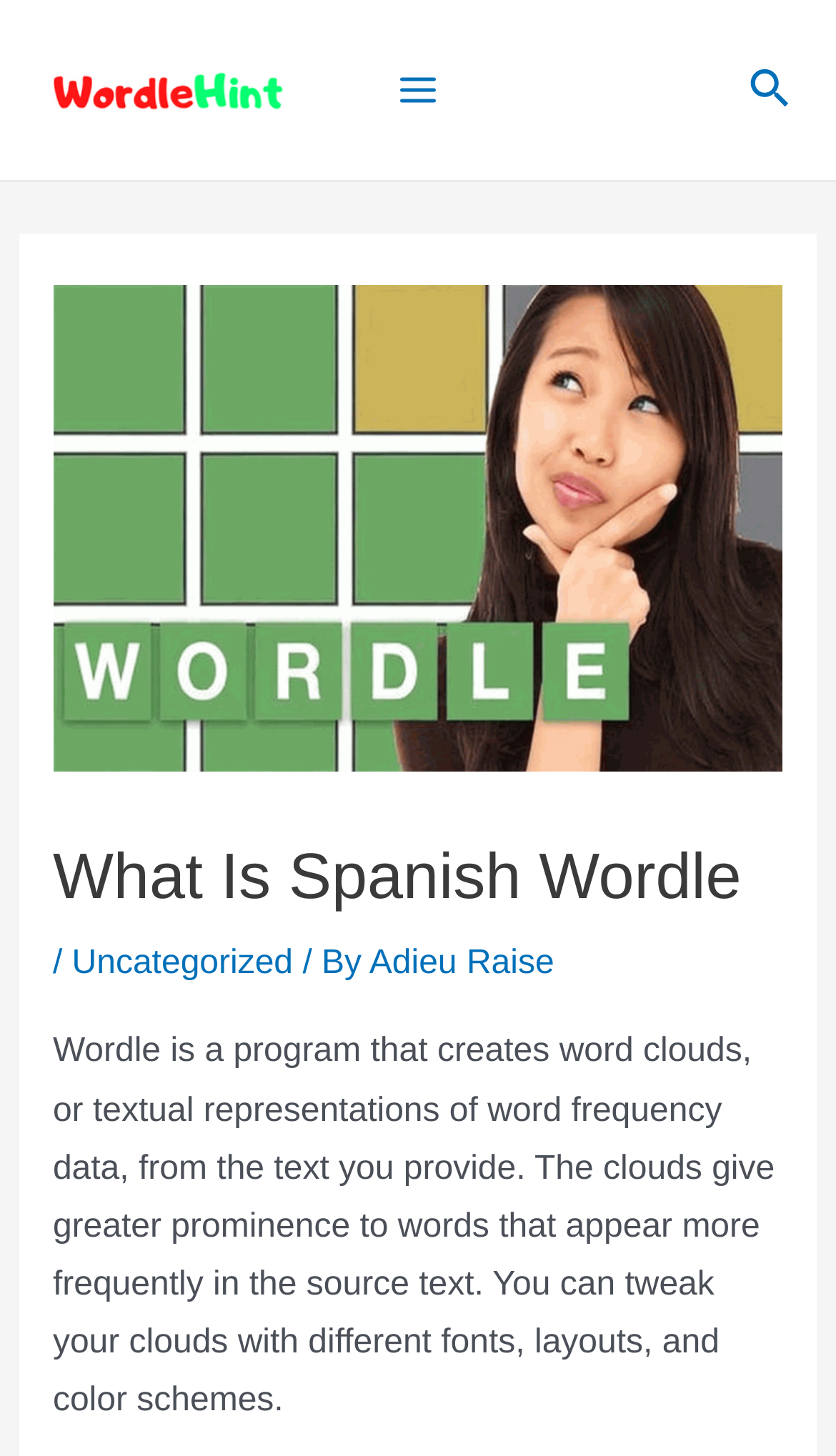What determines the prominence of words in the clouds?
Answer with a single word or short phrase according to what you see in the image.

Frequency in source text